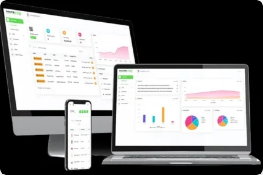Give a short answer using one word or phrase for the question:
What is the primary benefit of the platform's versatility?

Seamless management across devices